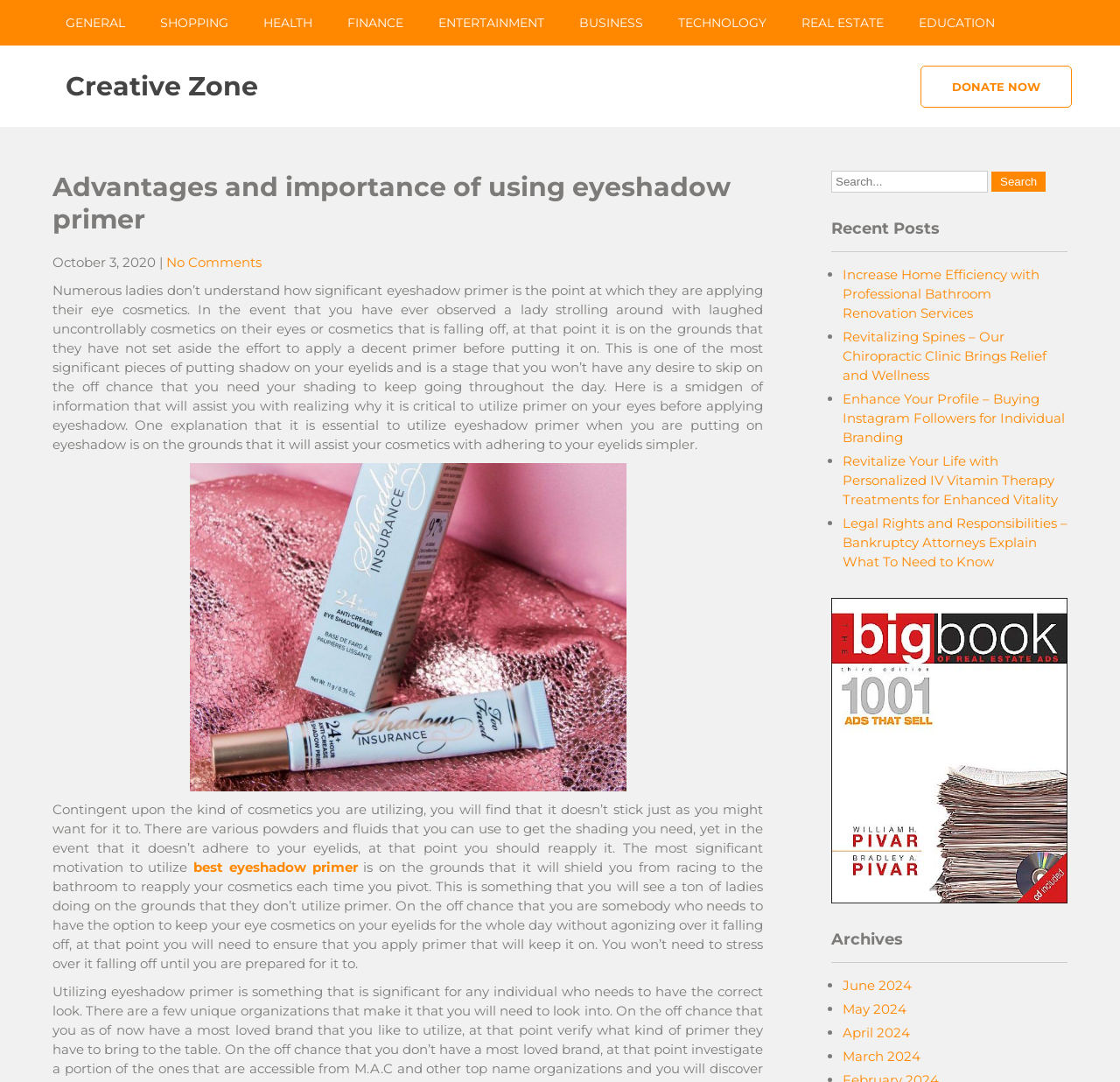What is the date of the article?
Answer the question using a single word or phrase, according to the image.

October 3, 2020